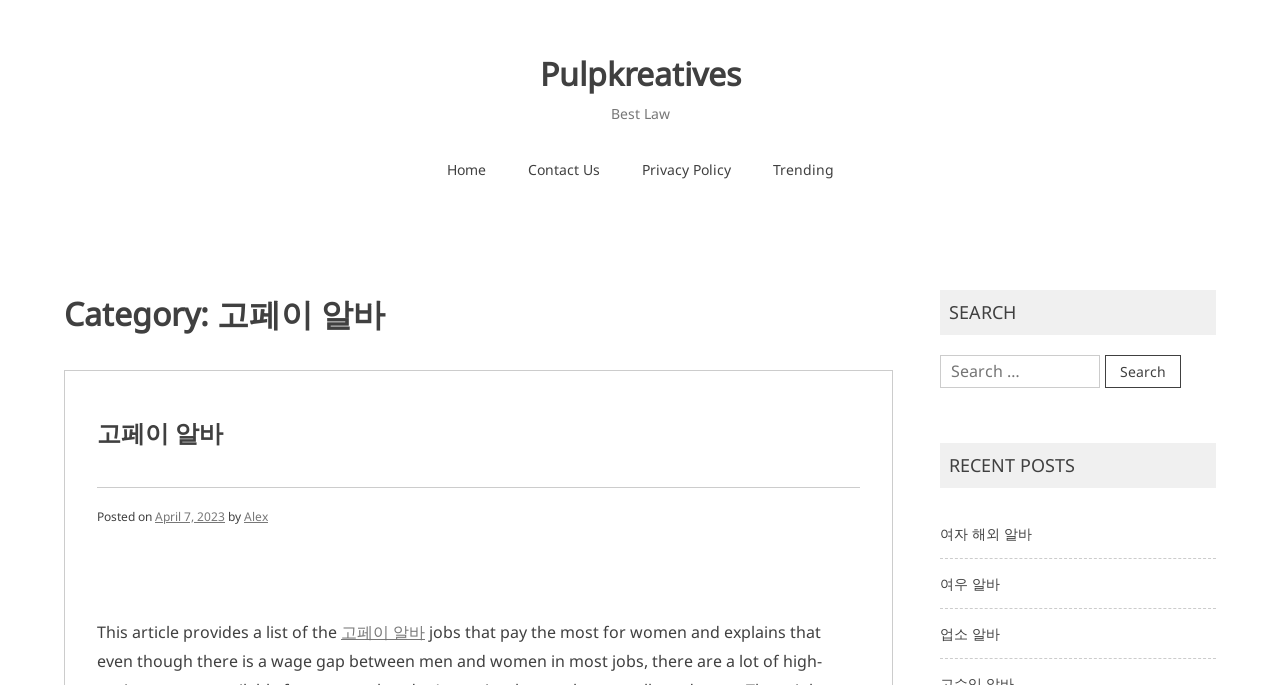Identify the bounding box of the HTML element described as: "parent_node: Search for: value="Search"".

[0.863, 0.518, 0.922, 0.566]